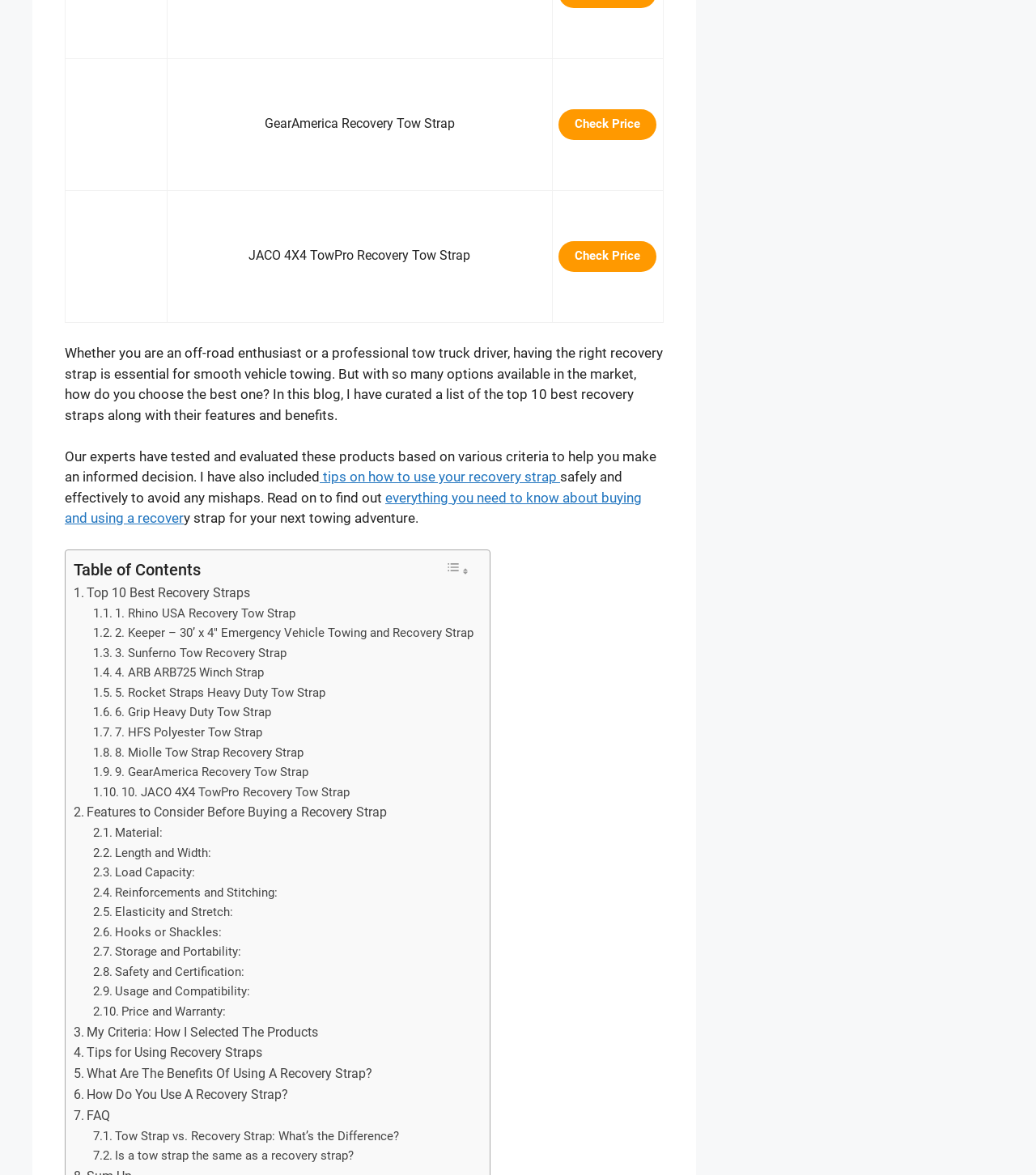How many recovery straps are listed on this webpage?
Using the information from the image, provide a comprehensive answer to the question.

The webpage lists 10 recovery straps, each with its own features and benefits. The list includes straps from various brands such as Rhino USA, Keeper, Sunferno, and more.